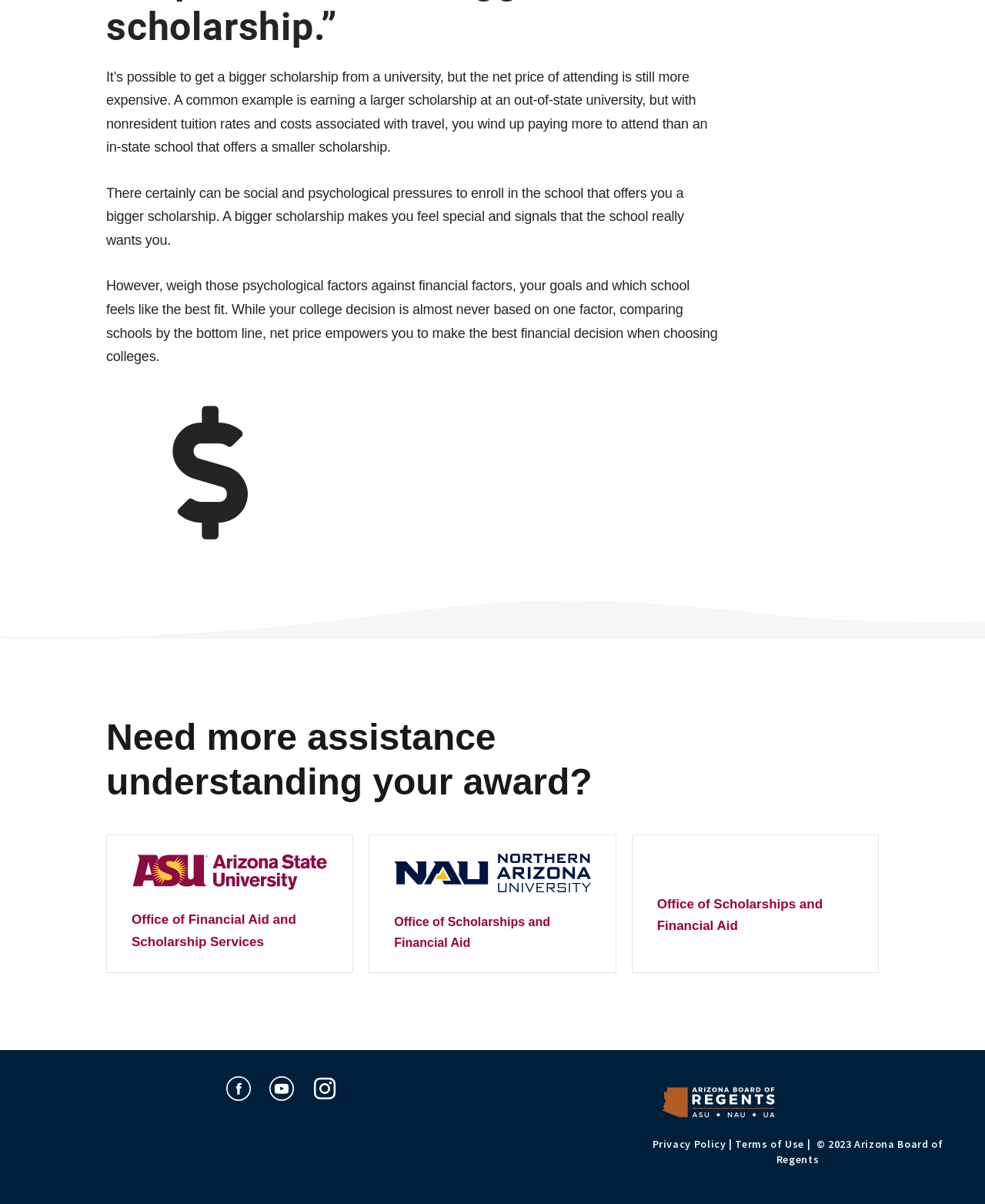How many university logos are displayed on this webpage?
Using the screenshot, give a one-word or short phrase answer.

3